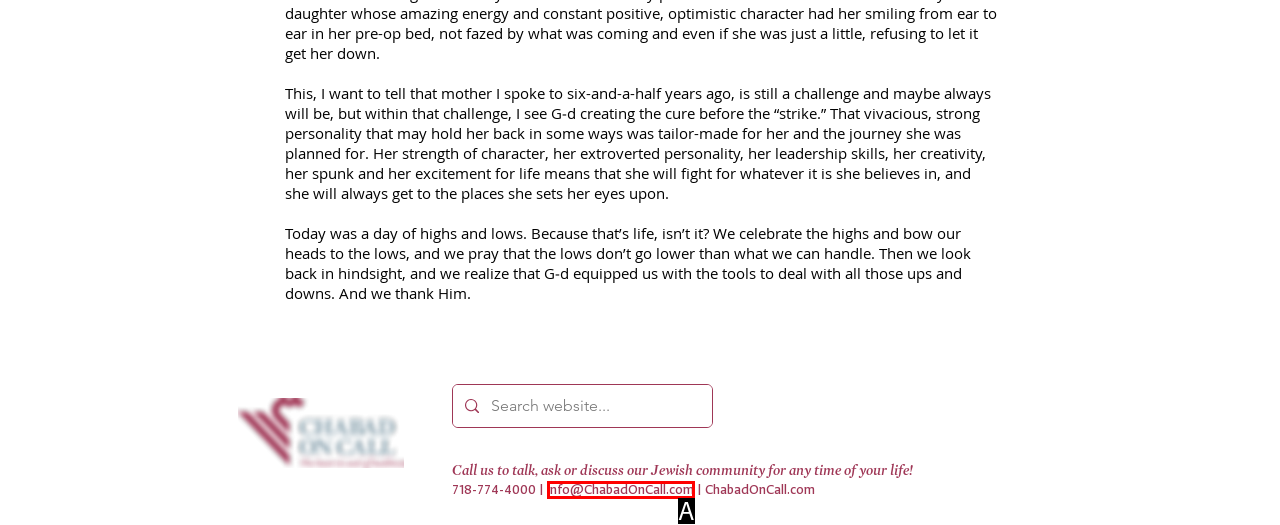Using the given description: Info@ChabadOnCall.com, identify the HTML element that corresponds best. Answer with the letter of the correct option from the available choices.

A